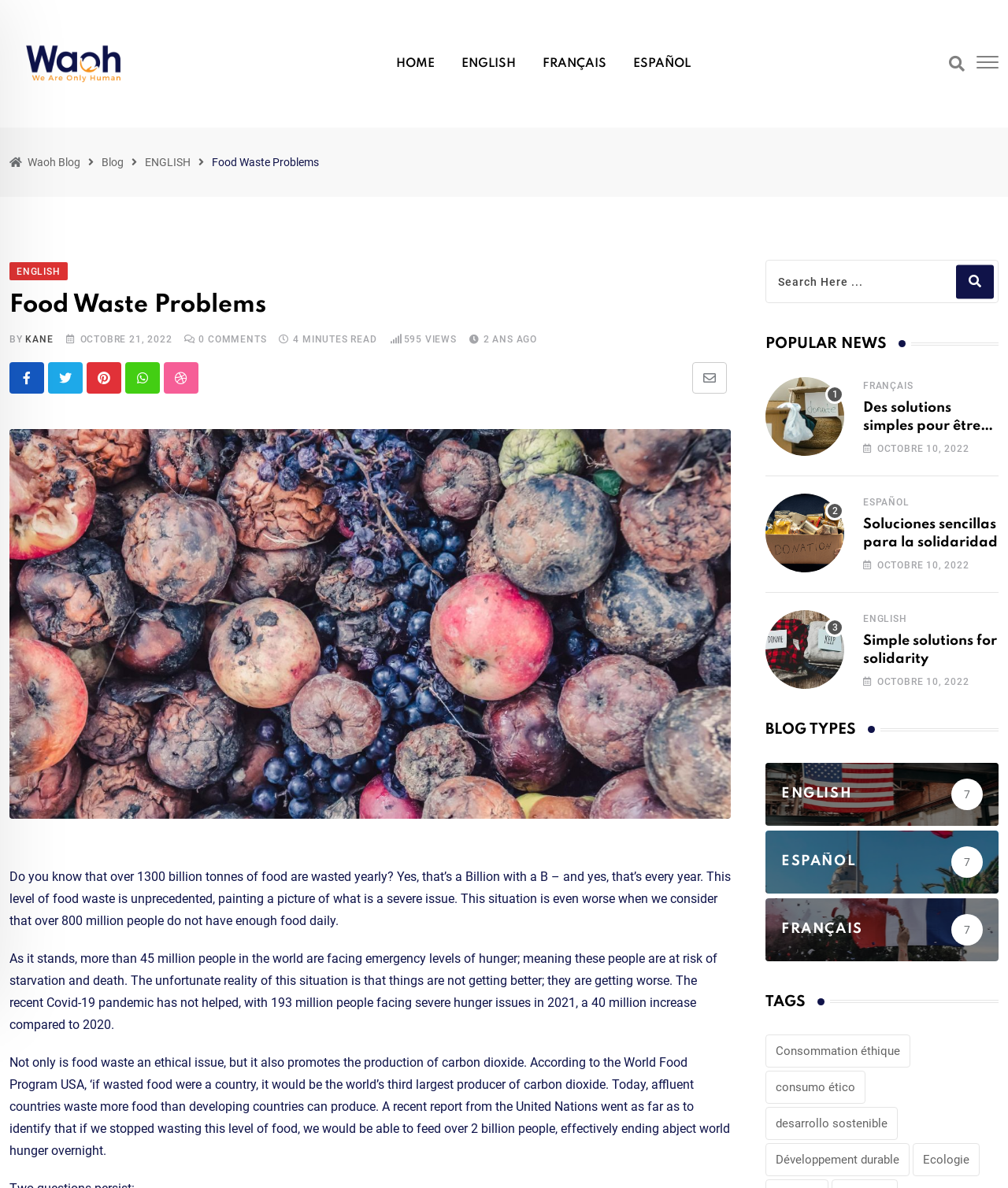Given the description: "title="Soluciones sencillas para la solidaridad"", determine the bounding box coordinates of the UI element. The coordinates should be formatted as four float numbers between 0 and 1, [left, top, right, bottom].

[0.759, 0.415, 0.838, 0.482]